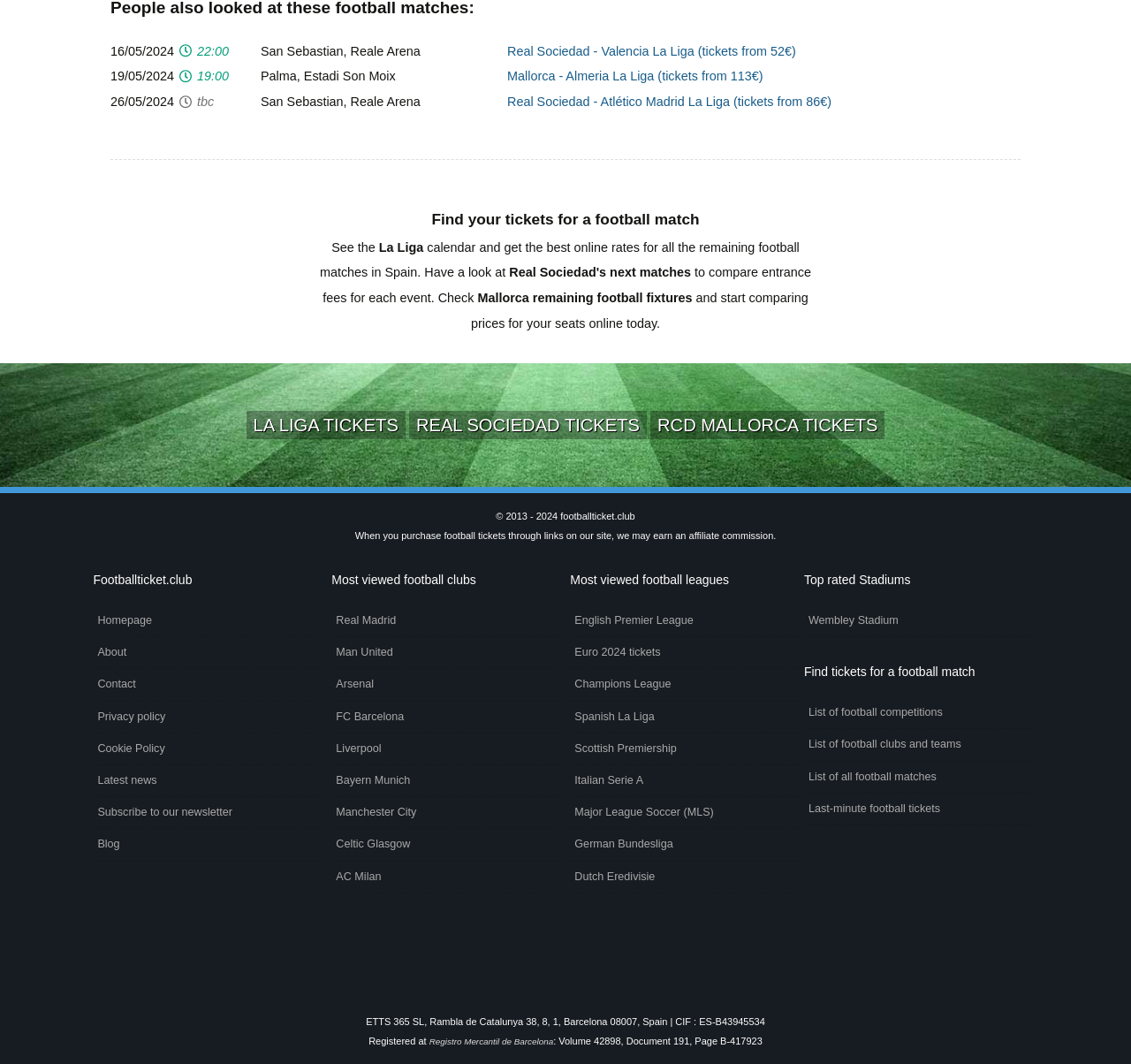Specify the bounding box coordinates of the area to click in order to execute this command: 'Check Mallorca remaining football fixtures'. The coordinates should consist of four float numbers ranging from 0 to 1, and should be formatted as [left, top, right, bottom].

[0.422, 0.273, 0.612, 0.287]